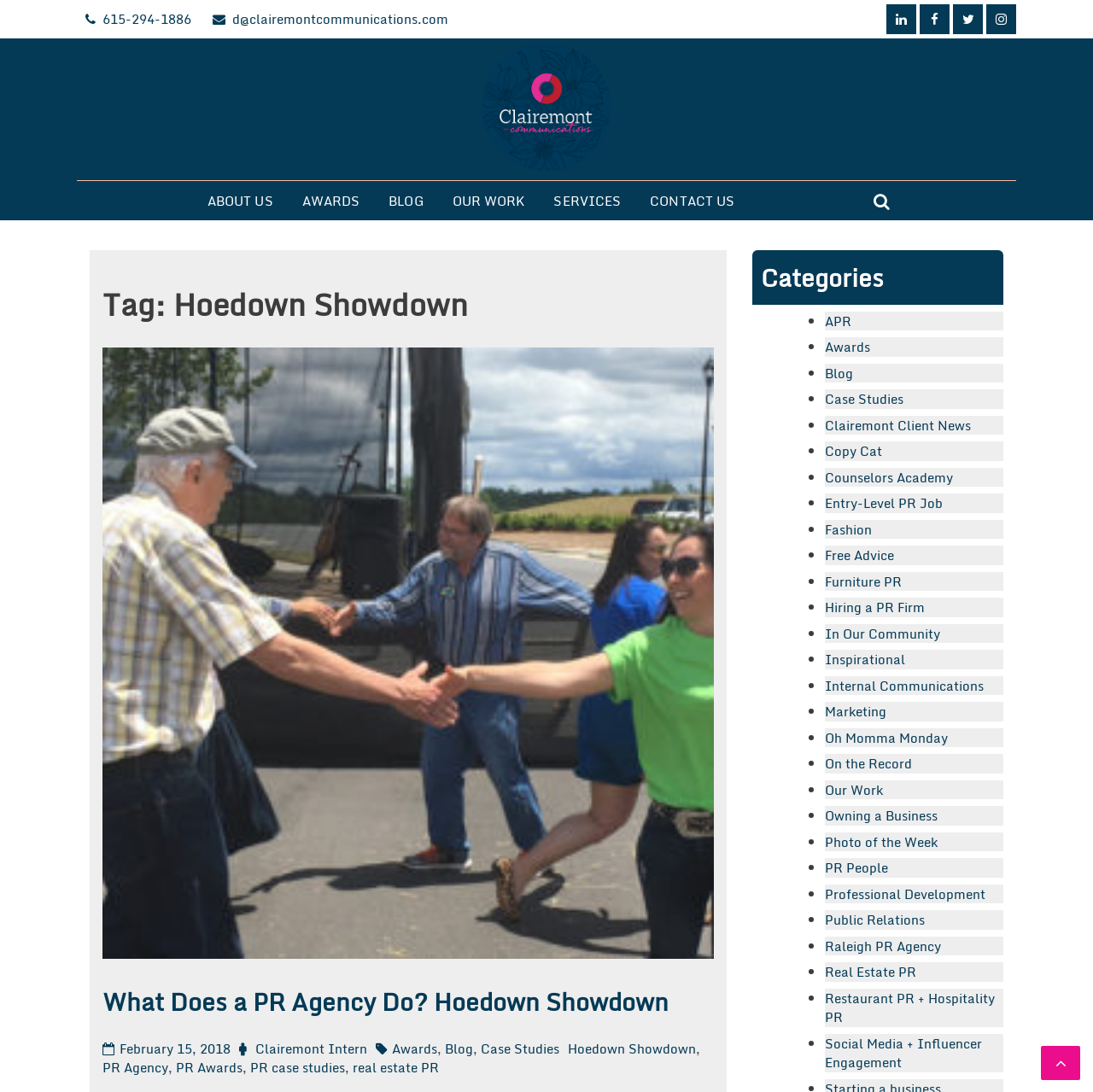What is the name of the company mentioned on the webpage?
From the details in the image, answer the question comprehensively.

I looked at the heading elements on the webpage and found the name 'Clairemont Communications' mentioned multiple times, which is likely the name of the company.